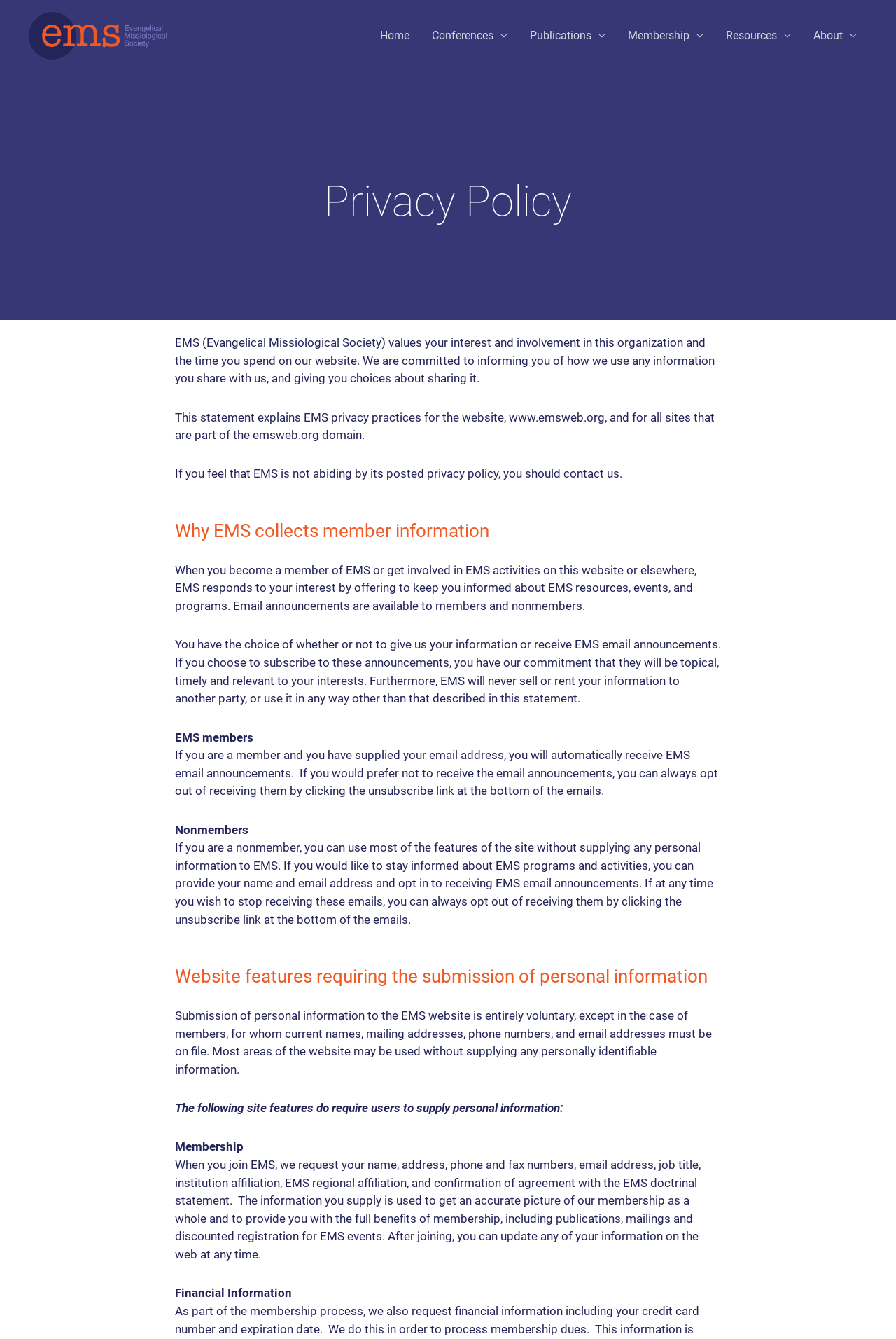Identify the bounding box coordinates for the UI element described by the following text: "alt="Evangelical Missiological Society"". Provide the coordinates as four float numbers between 0 and 1, in the format [left, top, right, bottom].

[0.031, 0.021, 0.188, 0.031]